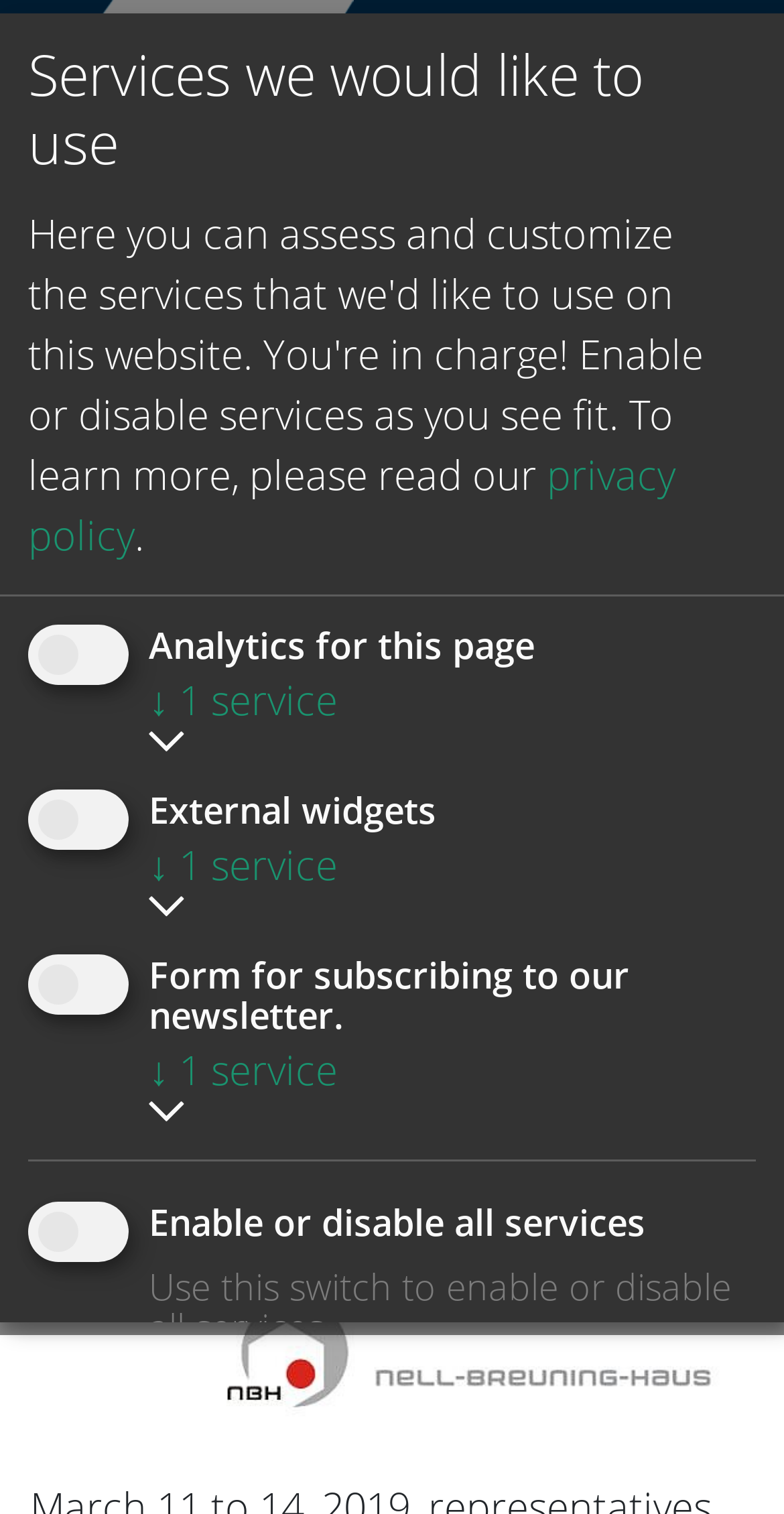Please extract and provide the main headline of the webpage.

Working conditions of migrant workers in focus